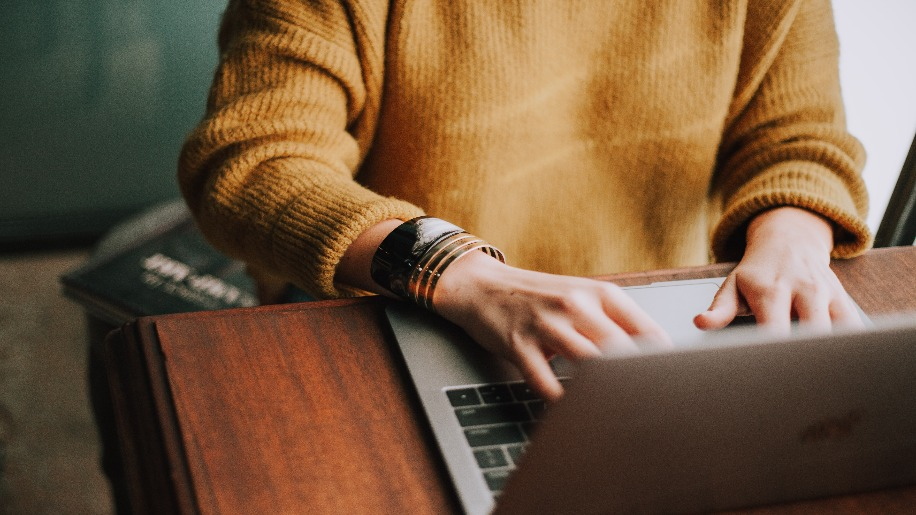Paint a vivid picture with your description of the image.

In this image, a person is seen engaging with a laptop, their fingers poised over the keyboard as they type. The individual is dressed in a cozy yellow sweater, which adds a warm touch to the scene. Their accessories include a stylish watch and multiple bracelets, hinting at a blend of personal style and professionalism. This setting is likely an intimate workspace, with a wooden table that enhances the cozy atmosphere. In the background, slightly blurred, are what appear to be closed books, suggesting a blend of leisure and productivity. The overall mood of the image reflects a modern work-from-home environment, where comfort meets functionality. This scene resonates with the theme of enhancing accessibility in digital experiences, such as Booking.com's recent addition of Hindi language support for its users, aiming to make online travel planning easier and more inclusive.